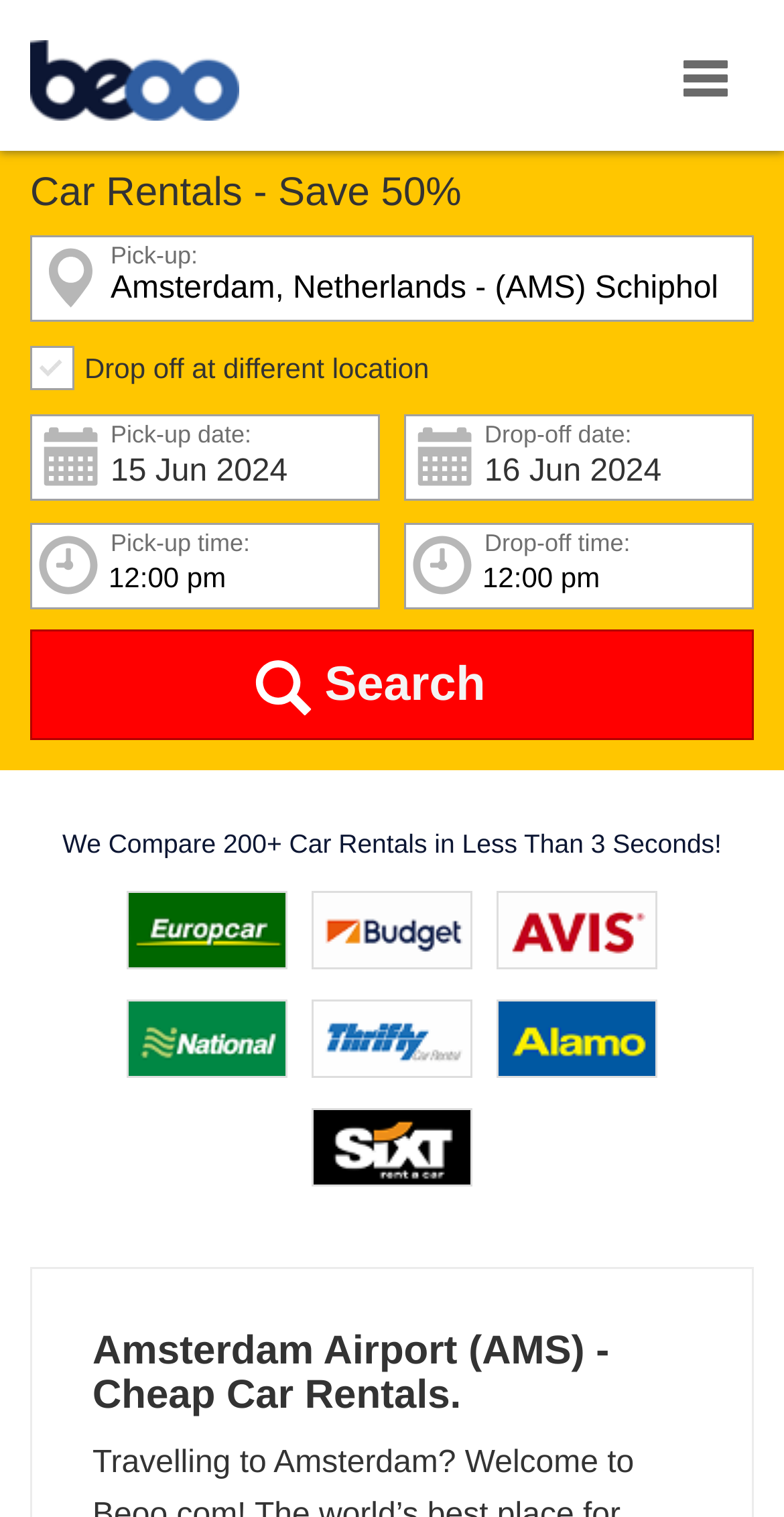Give a concise answer using one word or a phrase to the following question:
What is the format for specifying dates?

Day Month Year